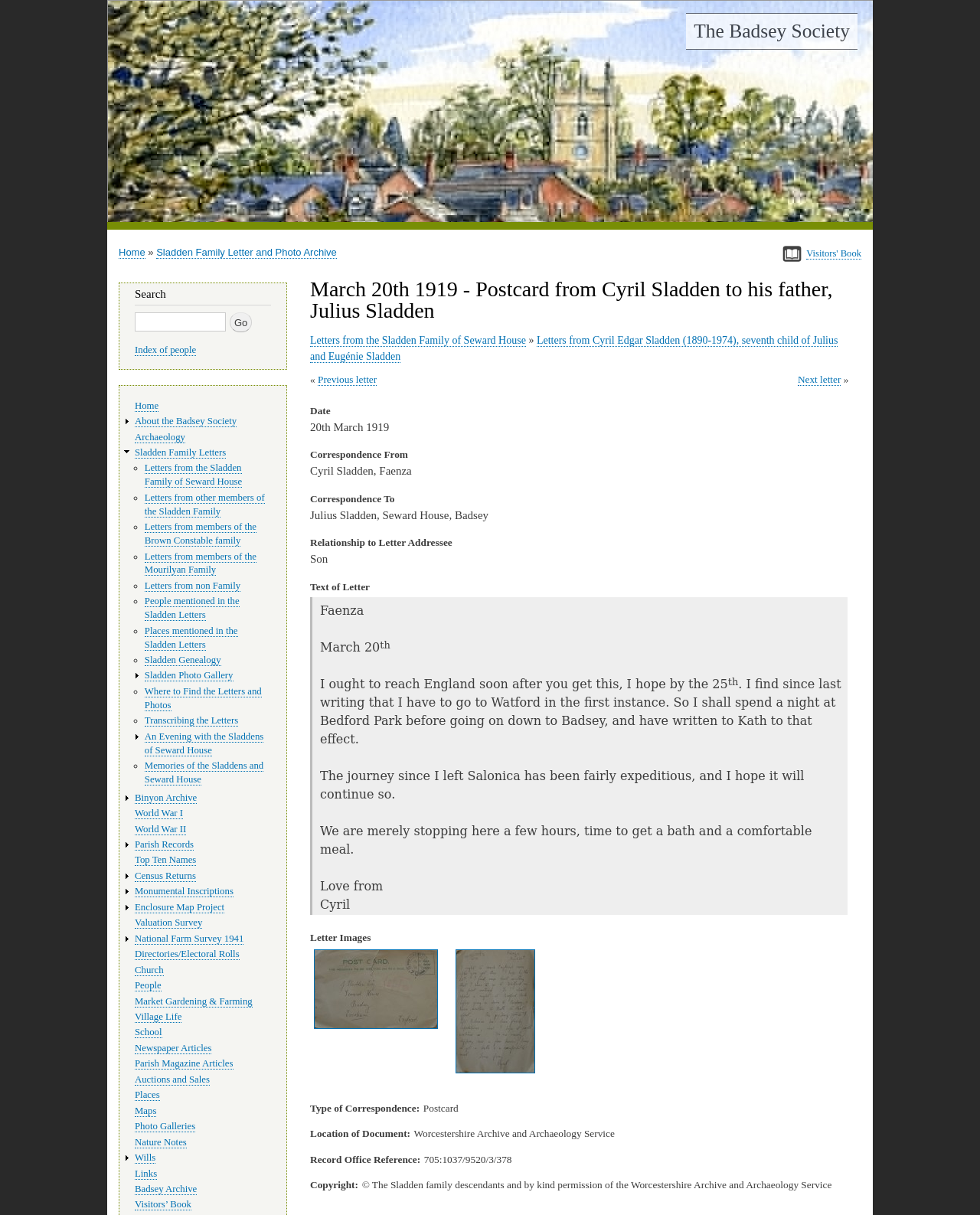What is the relationship of the sender to the addressee?
Please respond to the question with as much detail as possible.

I found the answer by looking at the 'Relationship to Letter Addressee' section of the postcard, which is located in the article section of the webpage. The relationship is specified as 'Son'.